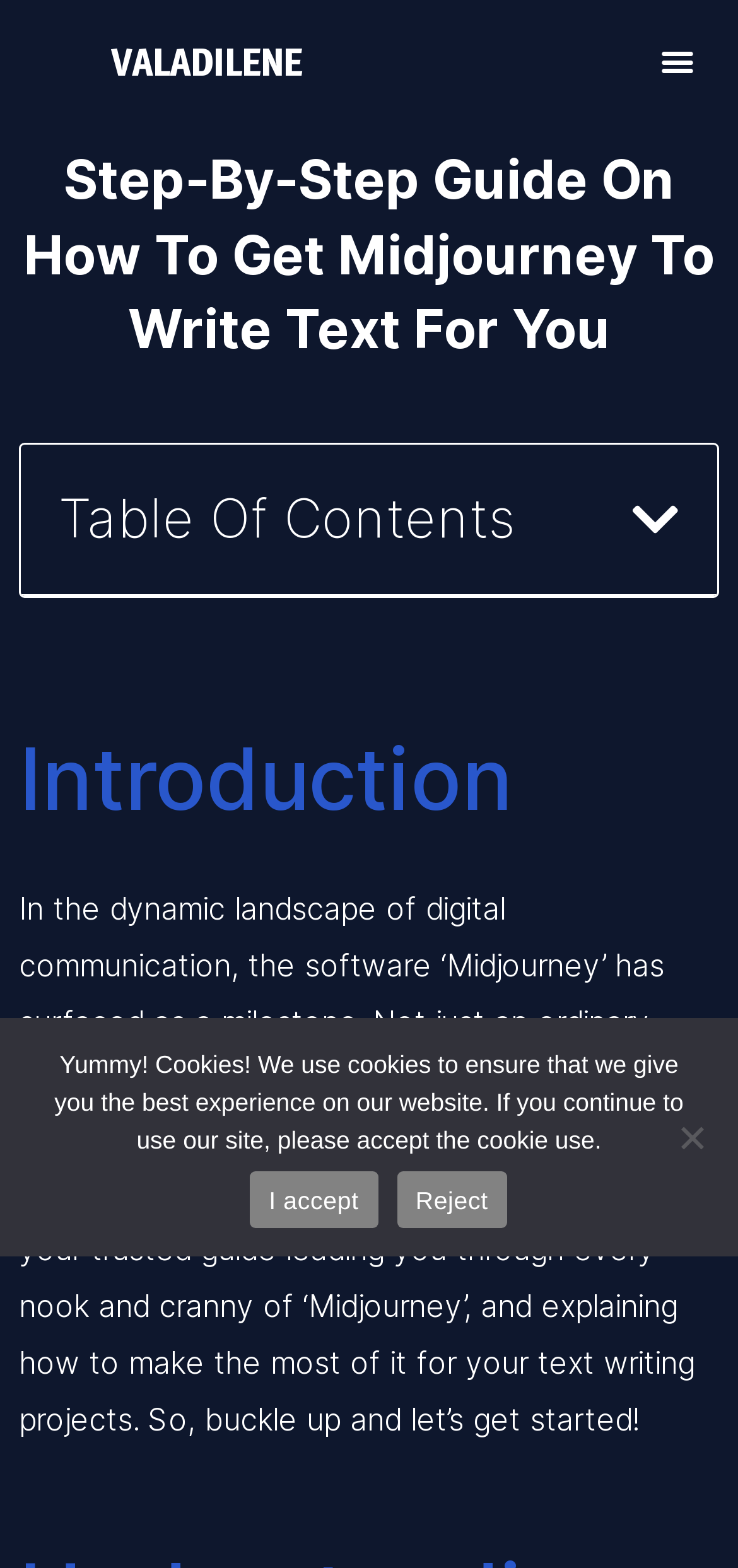Provide the bounding box coordinates for the specified HTML element described in this description: "Menu". The coordinates should be four float numbers ranging from 0 to 1, in the format [left, top, right, bottom].

[0.884, 0.024, 0.953, 0.056]